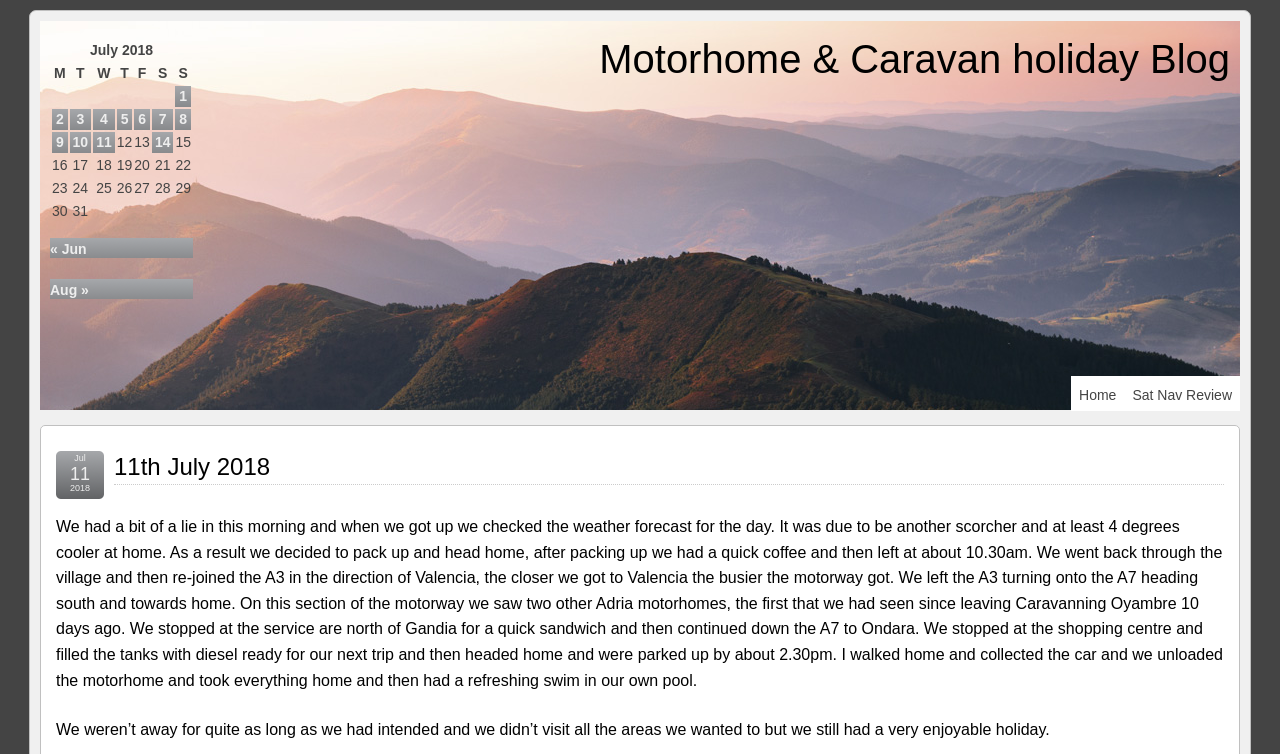Could you determine the bounding box coordinates of the clickable element to complete the instruction: "Click on 'Home'"? Provide the coordinates as four float numbers between 0 and 1, i.e., [left, top, right, bottom].

[0.837, 0.499, 0.878, 0.545]